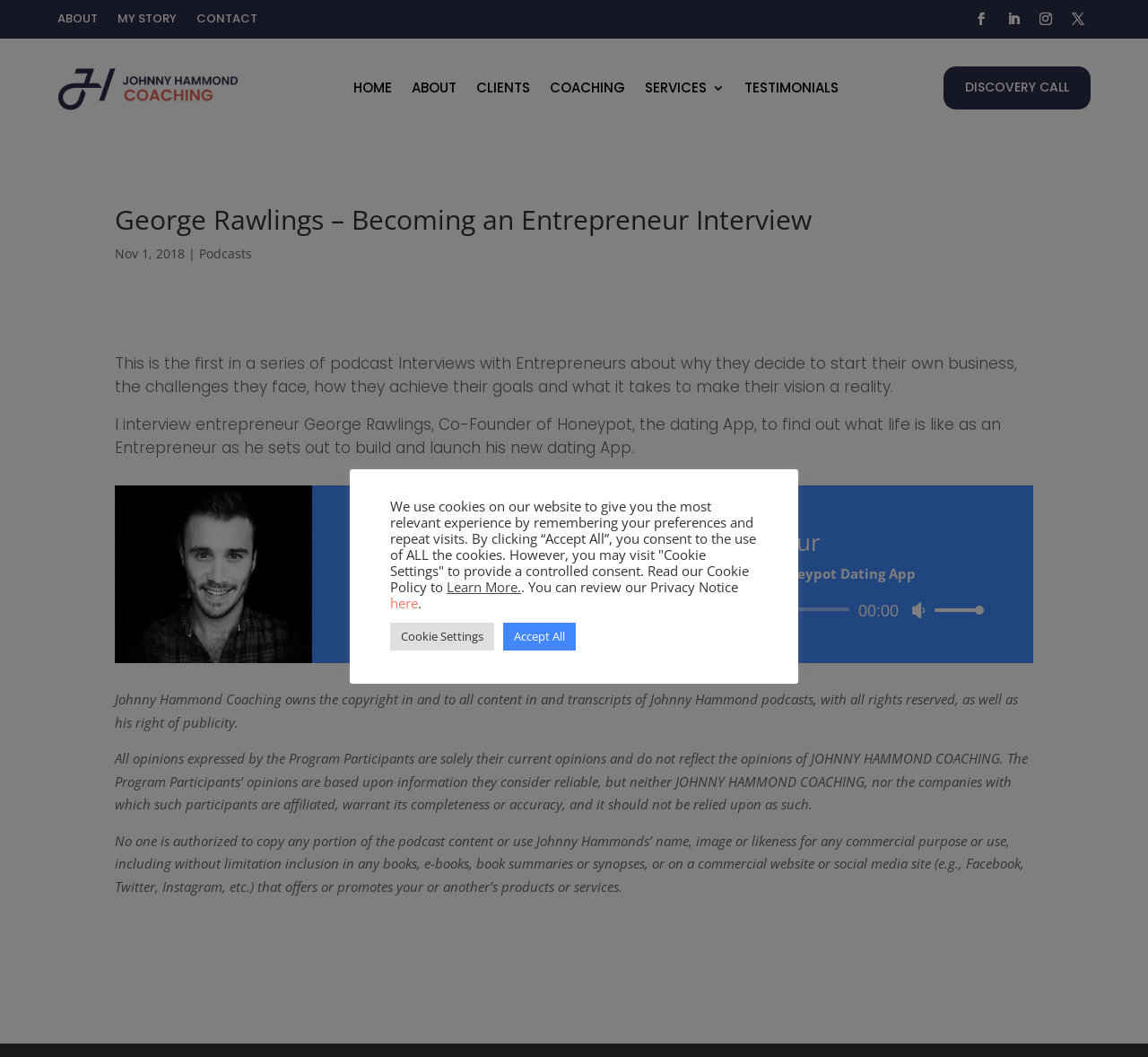Provide the bounding box coordinates for the UI element that is described by this text: "Contact". The coordinates should be in the form of four float numbers between 0 and 1: [left, top, right, bottom].

[0.171, 0.012, 0.224, 0.031]